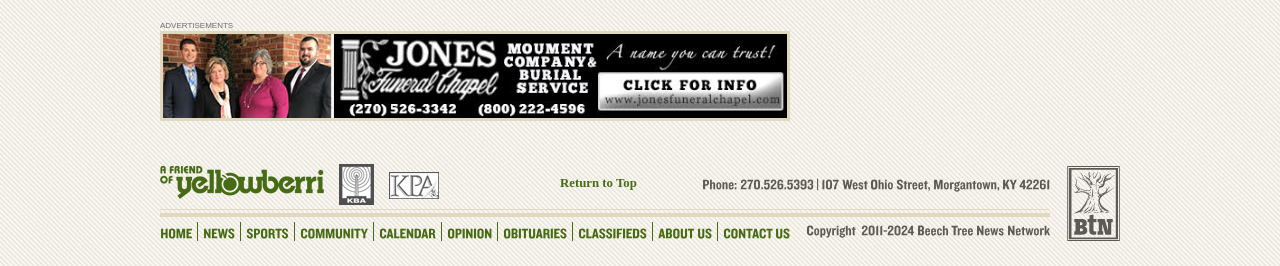How many canvas elements are there on the page?
Give a detailed explanation using the information visible in the image.

I counted the number of canvas elements under the root element. There are 24 canvas elements, each with a unique set of bounding box coordinates.